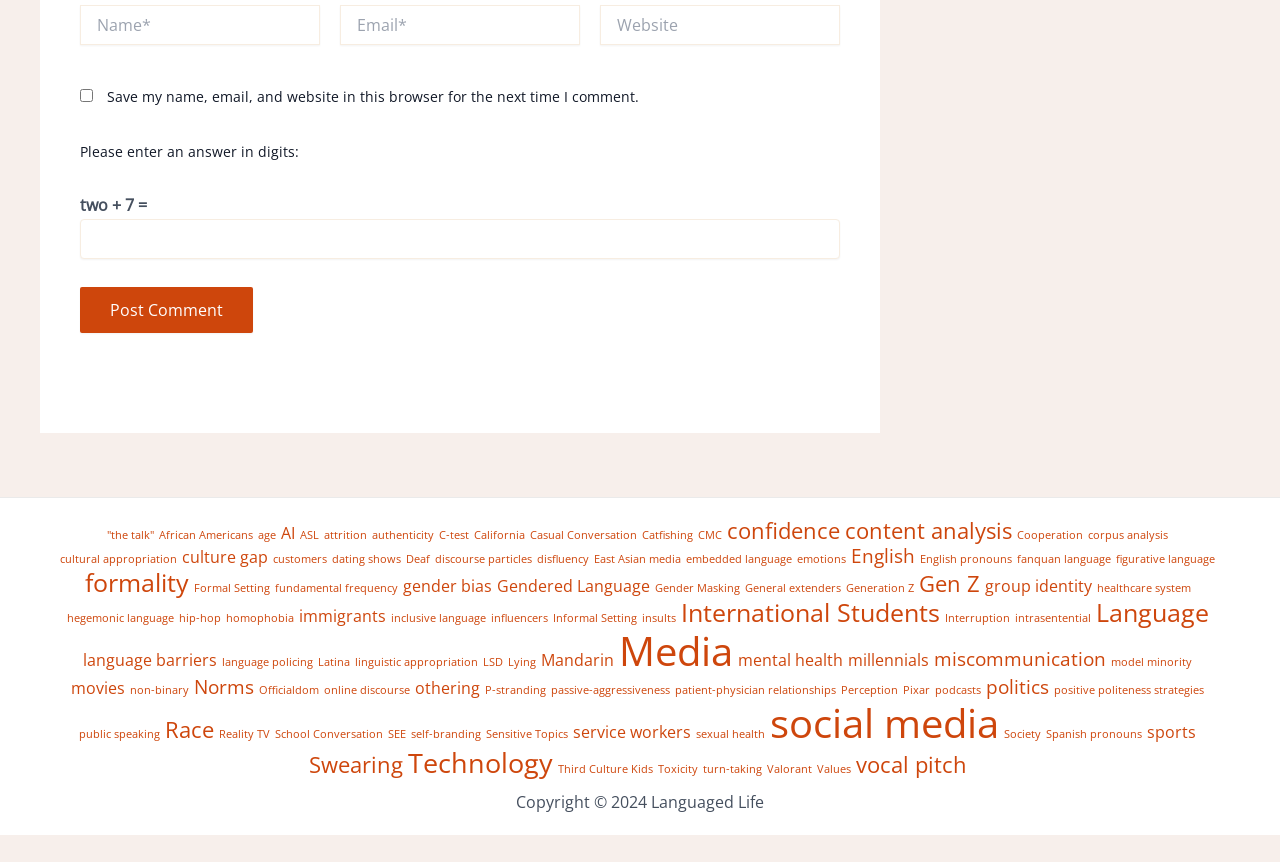What is the label of the first text box?
Give a single word or phrase as your answer by examining the image.

Name*